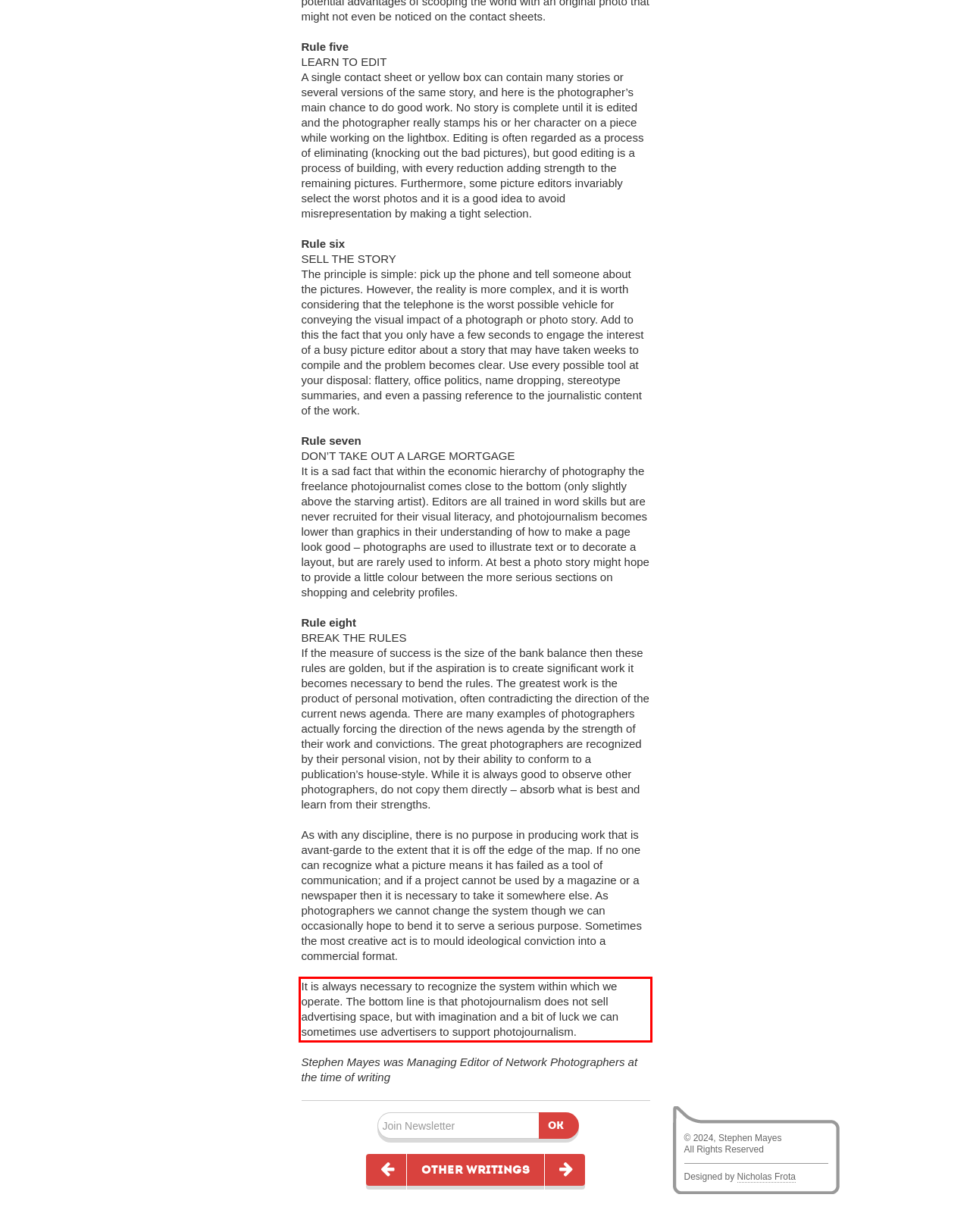Given a screenshot of a webpage containing a red rectangle bounding box, extract and provide the text content found within the red bounding box.

It is always necessary to recognize the system within which we operate. The bottom line is that photojournalism does not sell advertising space, but with imagination and a bit of luck we can sometimes use advertisers to support photojournalism.